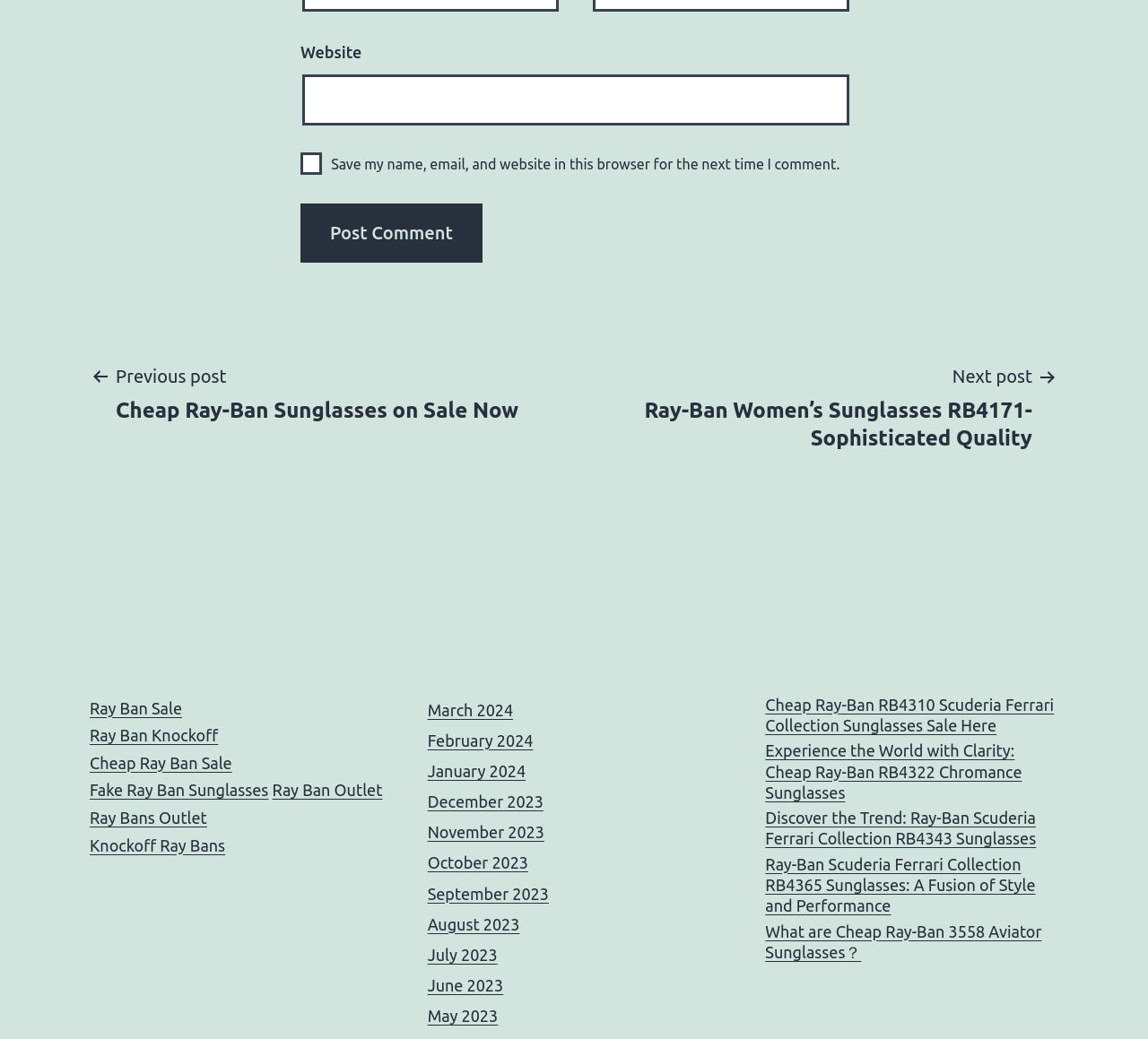Determine the bounding box coordinates of the clickable region to carry out the instruction: "Post a comment".

[0.262, 0.196, 0.42, 0.253]